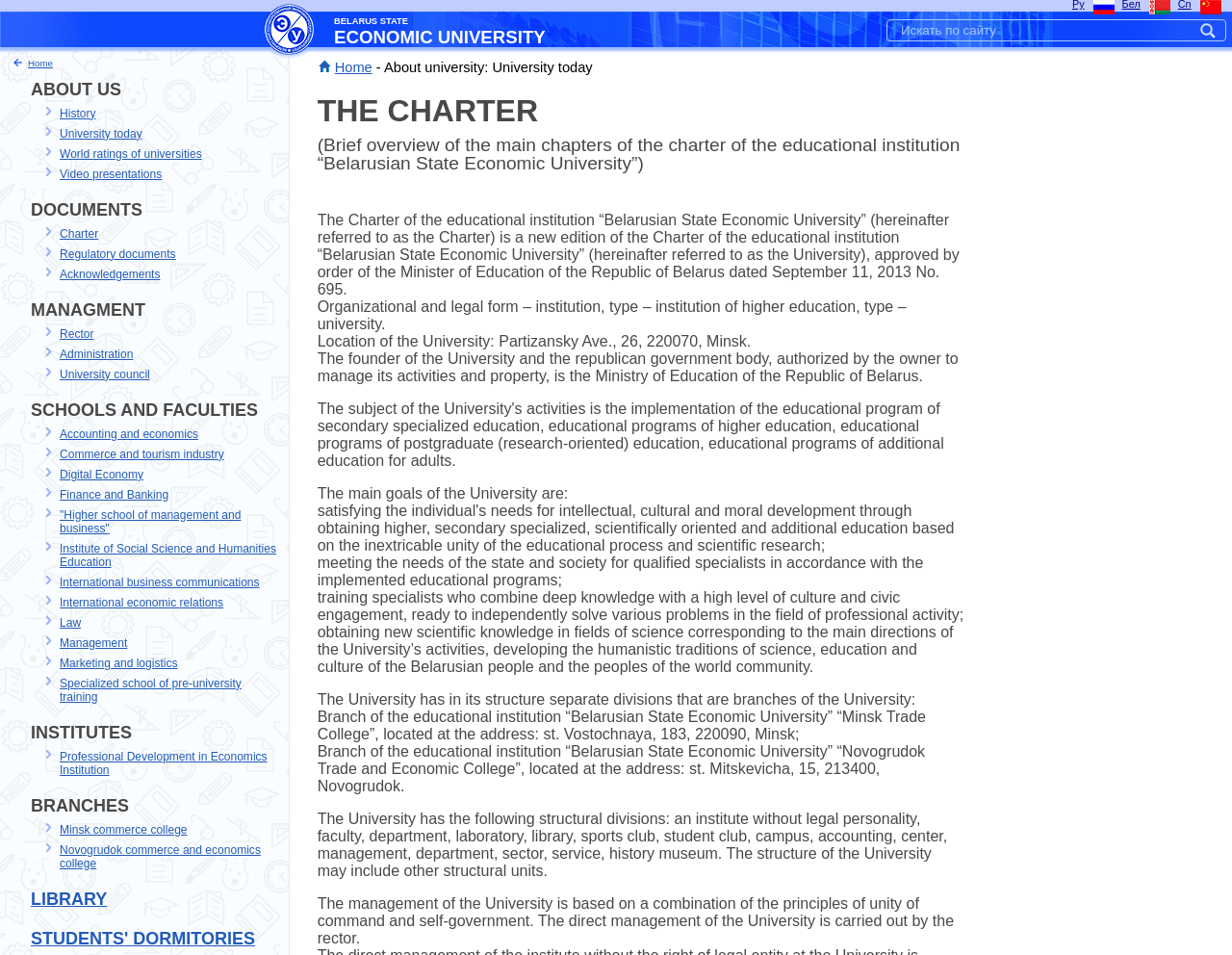Find the bounding box coordinates of the clickable area that will achieve the following instruction: "View Charter document".

[0.048, 0.238, 0.08, 0.252]